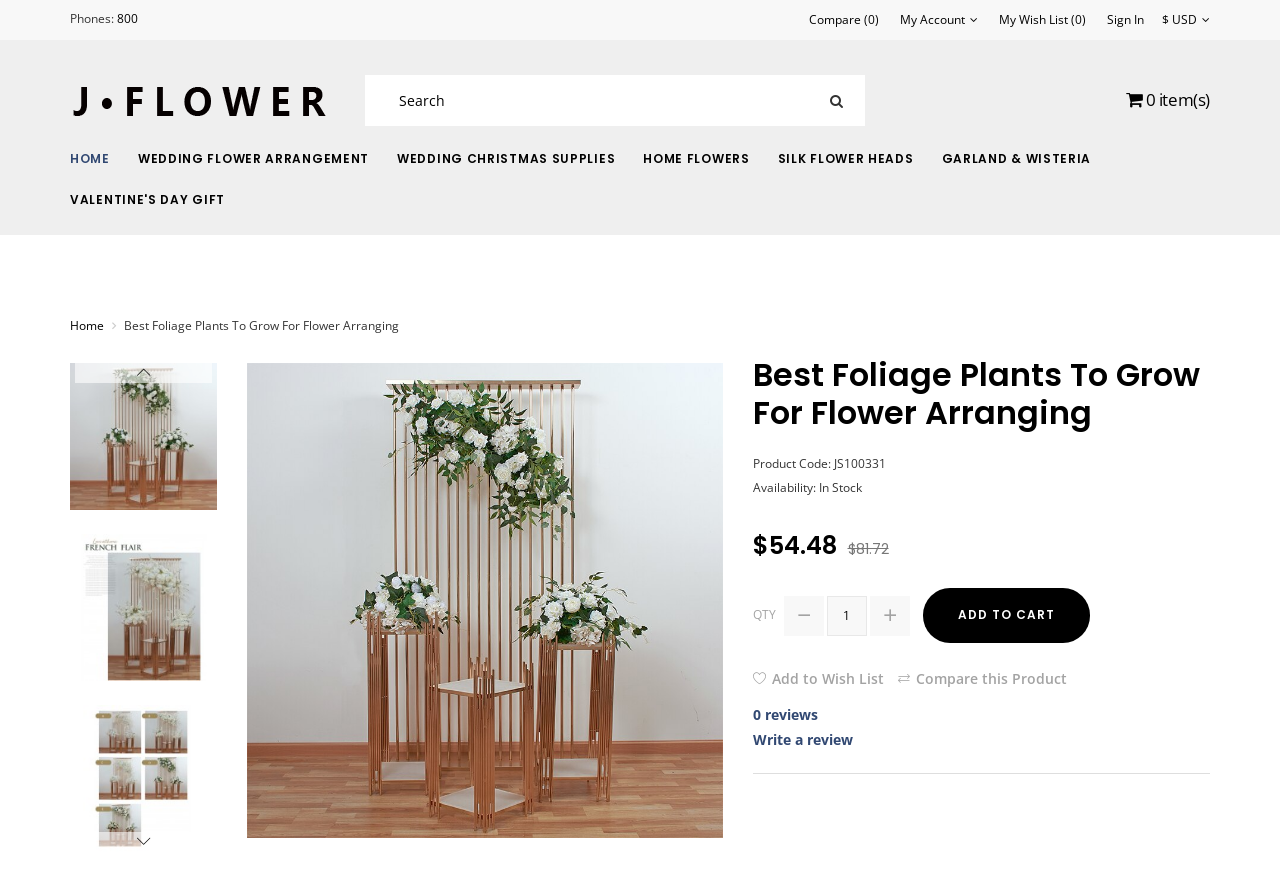What is the availability of the product?
Your answer should be a single word or phrase derived from the screenshot.

In Stock